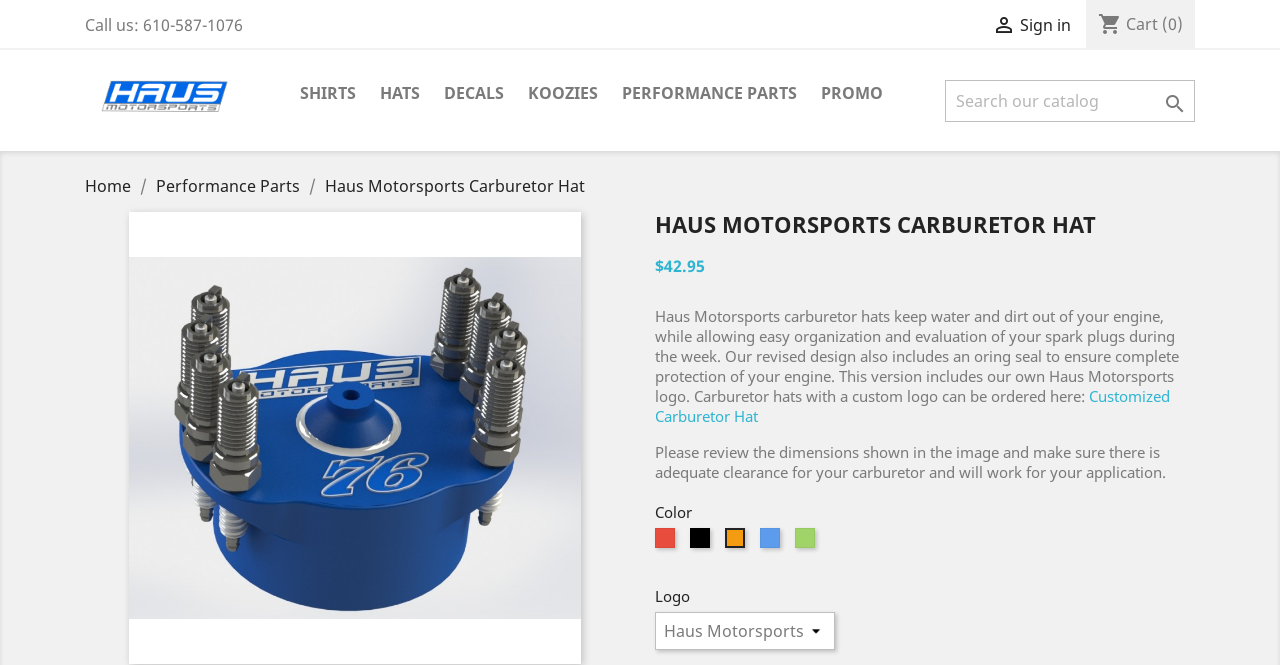Find the bounding box coordinates for the area that should be clicked to accomplish the instruction: "Click on the Haus Motorsports link".

[0.066, 0.125, 0.191, 0.158]